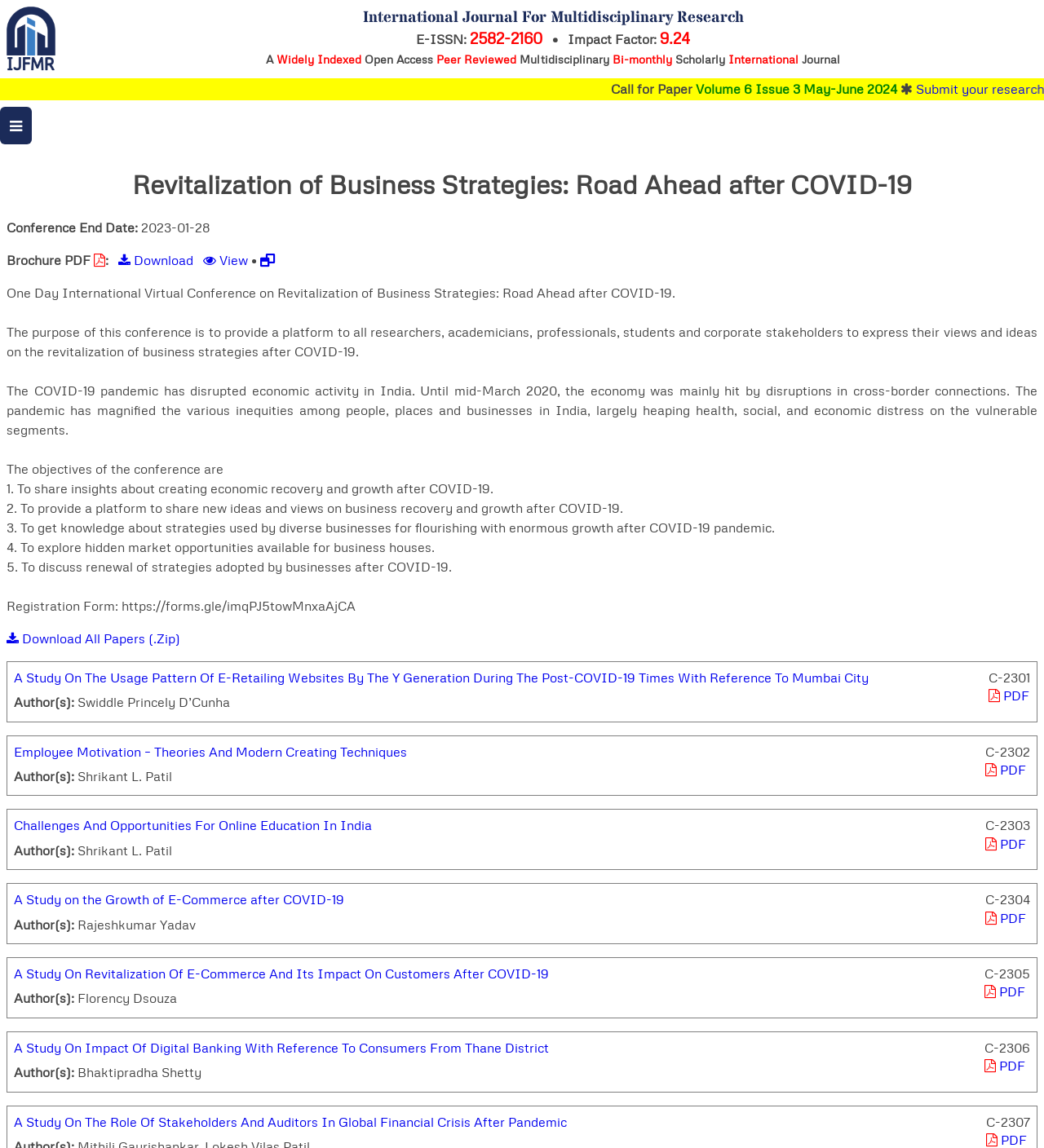Find the primary header on the webpage and provide its text.

International Journal For Multidisciplinary Research